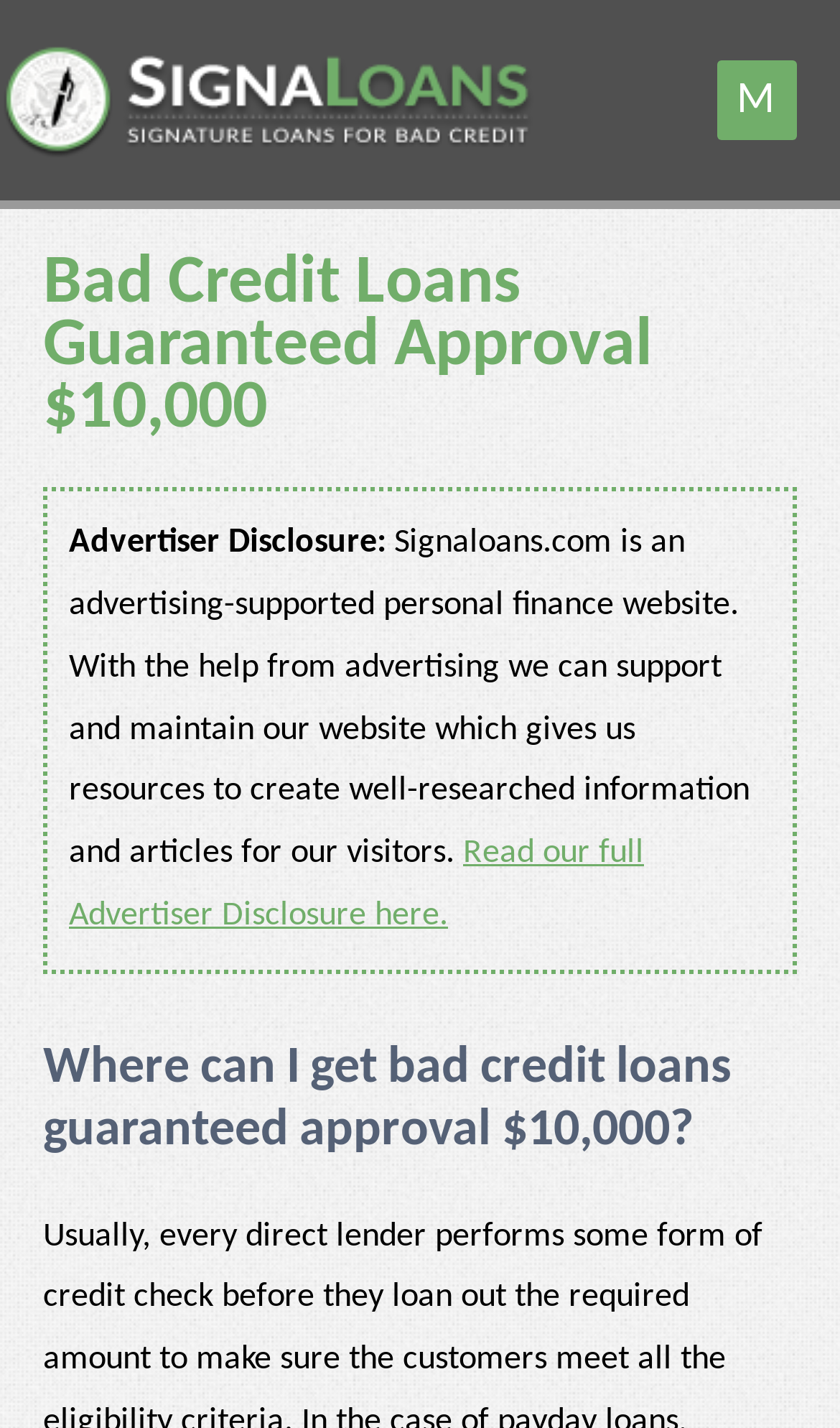Construct a thorough caption encompassing all aspects of the webpage.

The webpage is about bad credit loans with guaranteed approval of $10,000. At the top, there is a logo of Signaloans.com, an advertising-supported personal finance website, accompanied by a link to the website. 

Below the logo, there is a heading that repeats the title of the webpage, "Bad Credit Loans Guaranteed Approval $10,000". 

Following the heading, there is an advertiser disclosure section. This section starts with a label "Advertiser Disclosure:" and is followed by a paragraph of text that explains the website's advertising-supported model. The paragraph is accompanied by a link to read the full advertiser disclosure.

Further down the page, there is another heading that asks the question "Where can I get bad credit loans guaranteed approval $10,000?"